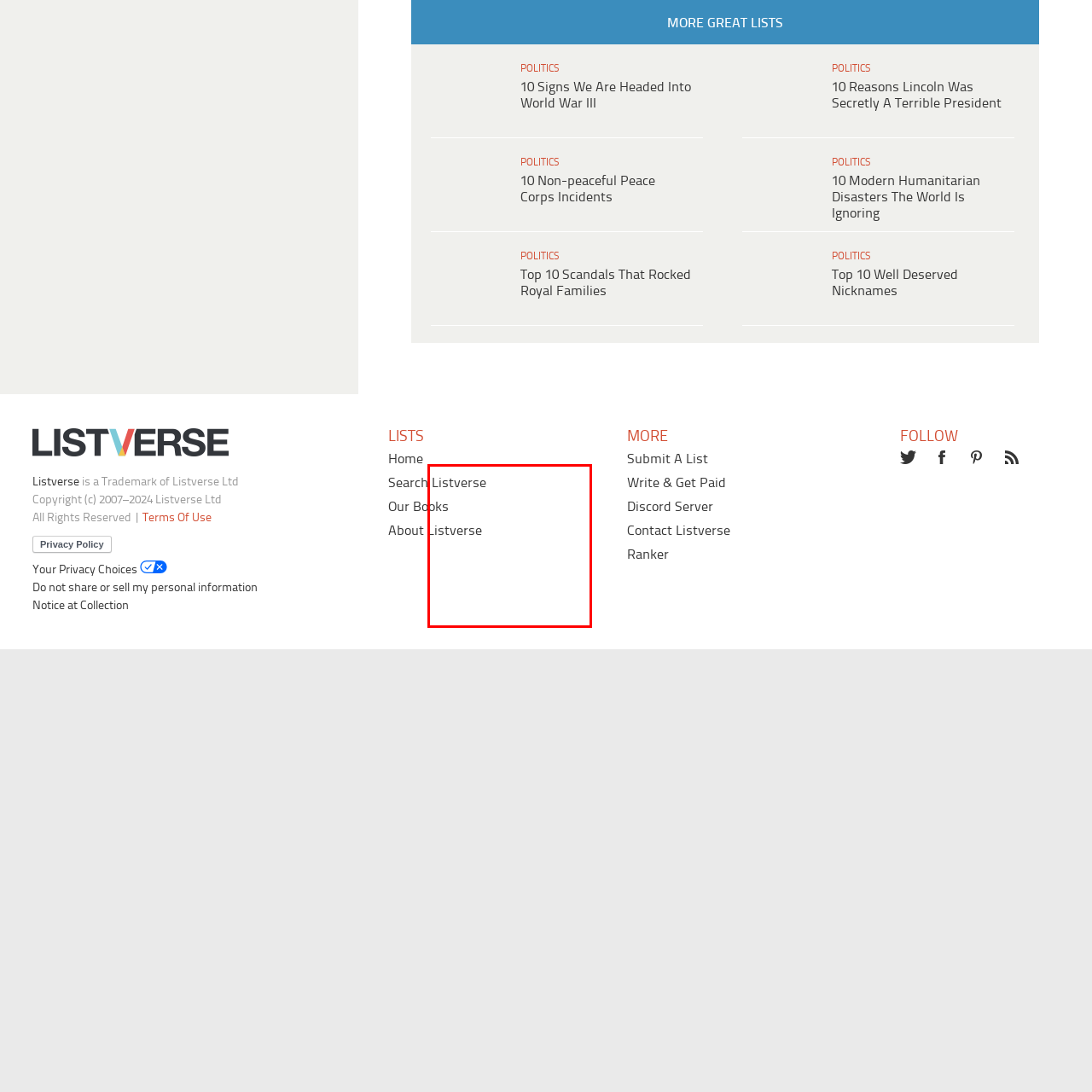Please look at the highlighted area within the red border and provide the answer to this question using just one word or phrase: 
What is the topic of discussion in this particular entry?

Marijuana legalization